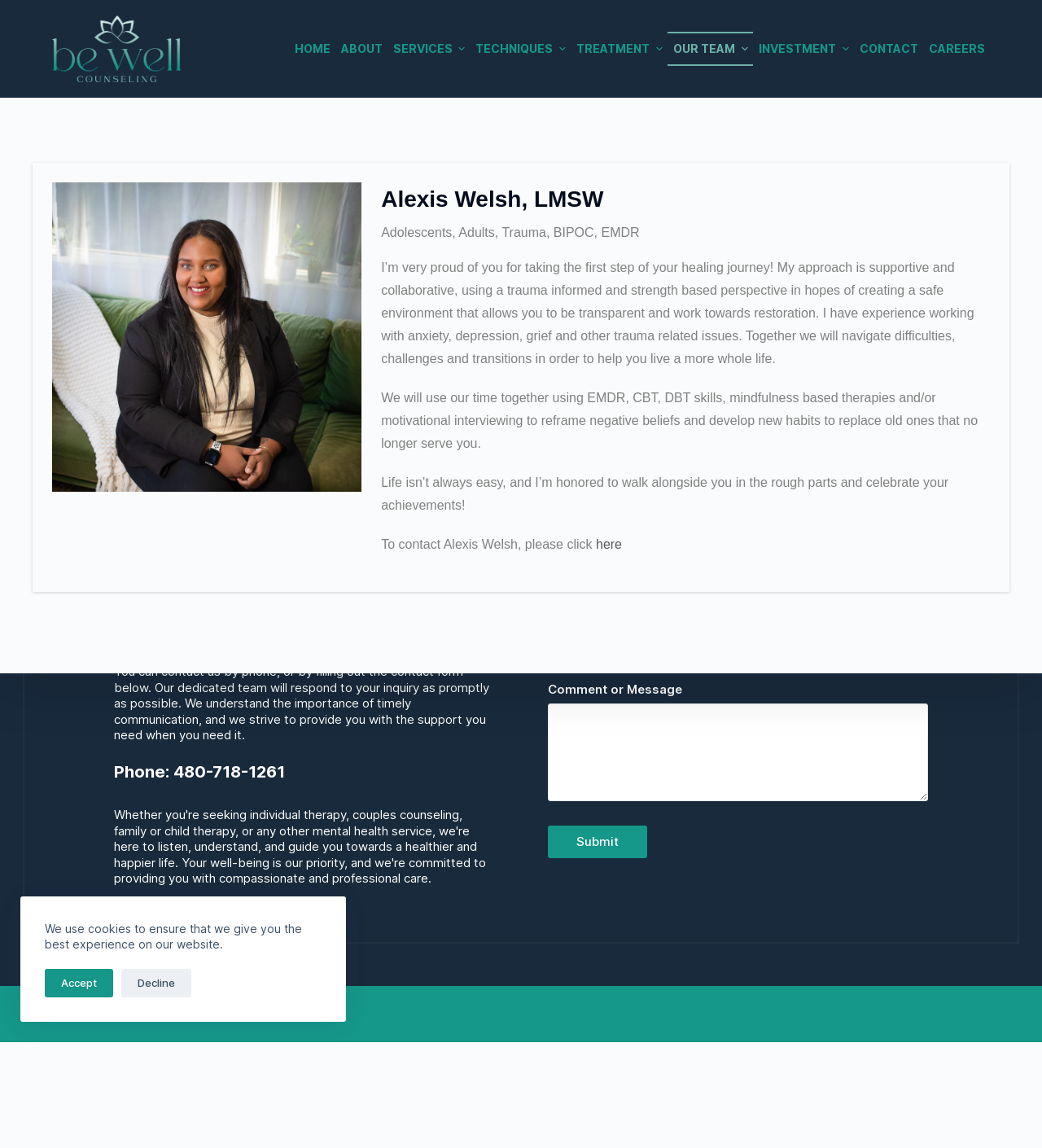Find the bounding box coordinates of the clickable area required to complete the following action: "Click the 'CONTACT' menu item".

[0.82, 0.028, 0.886, 0.057]